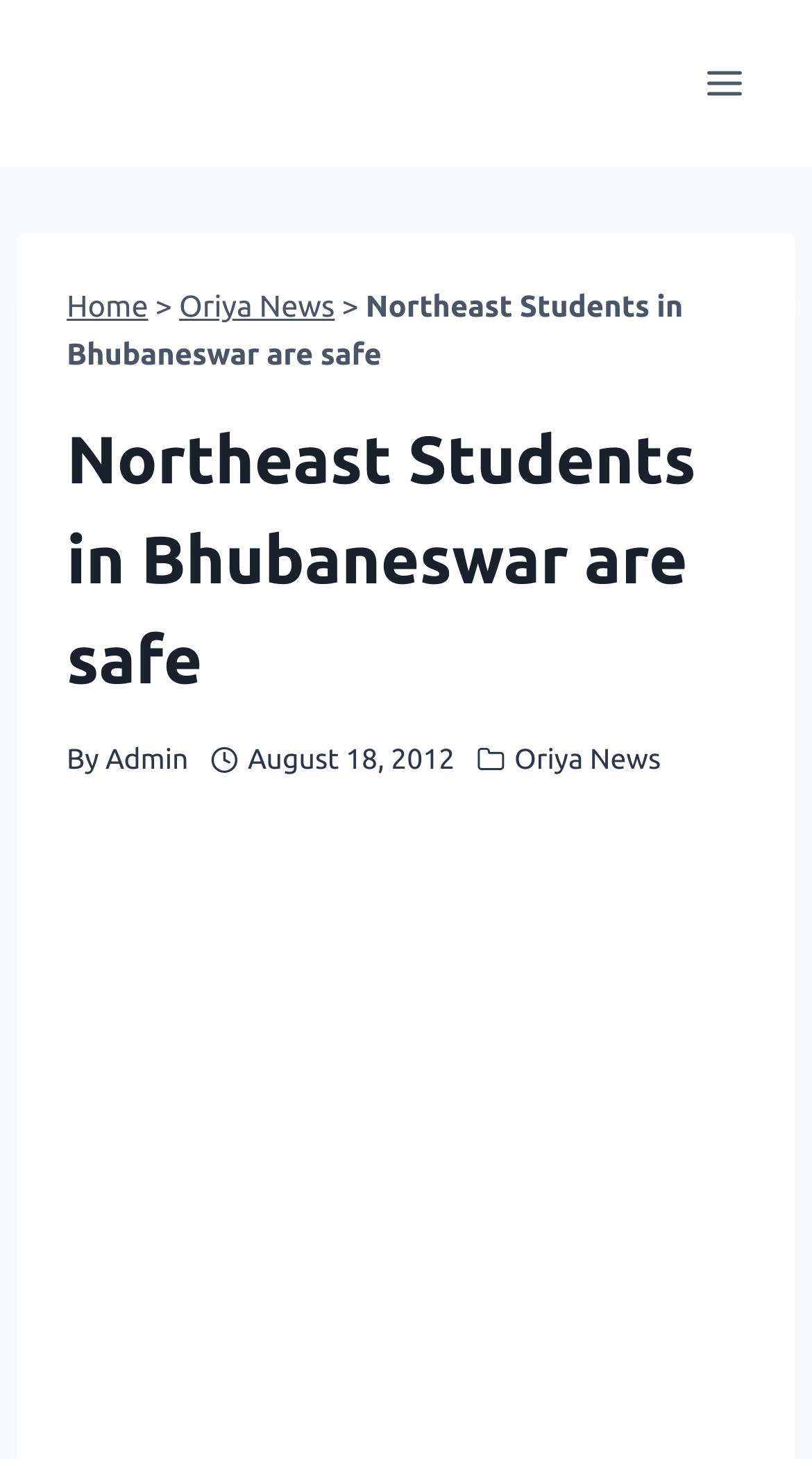Who wrote the article?
Please give a detailed and elaborate answer to the question based on the image.

I found the answer by looking at the link 'Admin' which is mentioned as the author of the article, it is located near the date and time of the article.